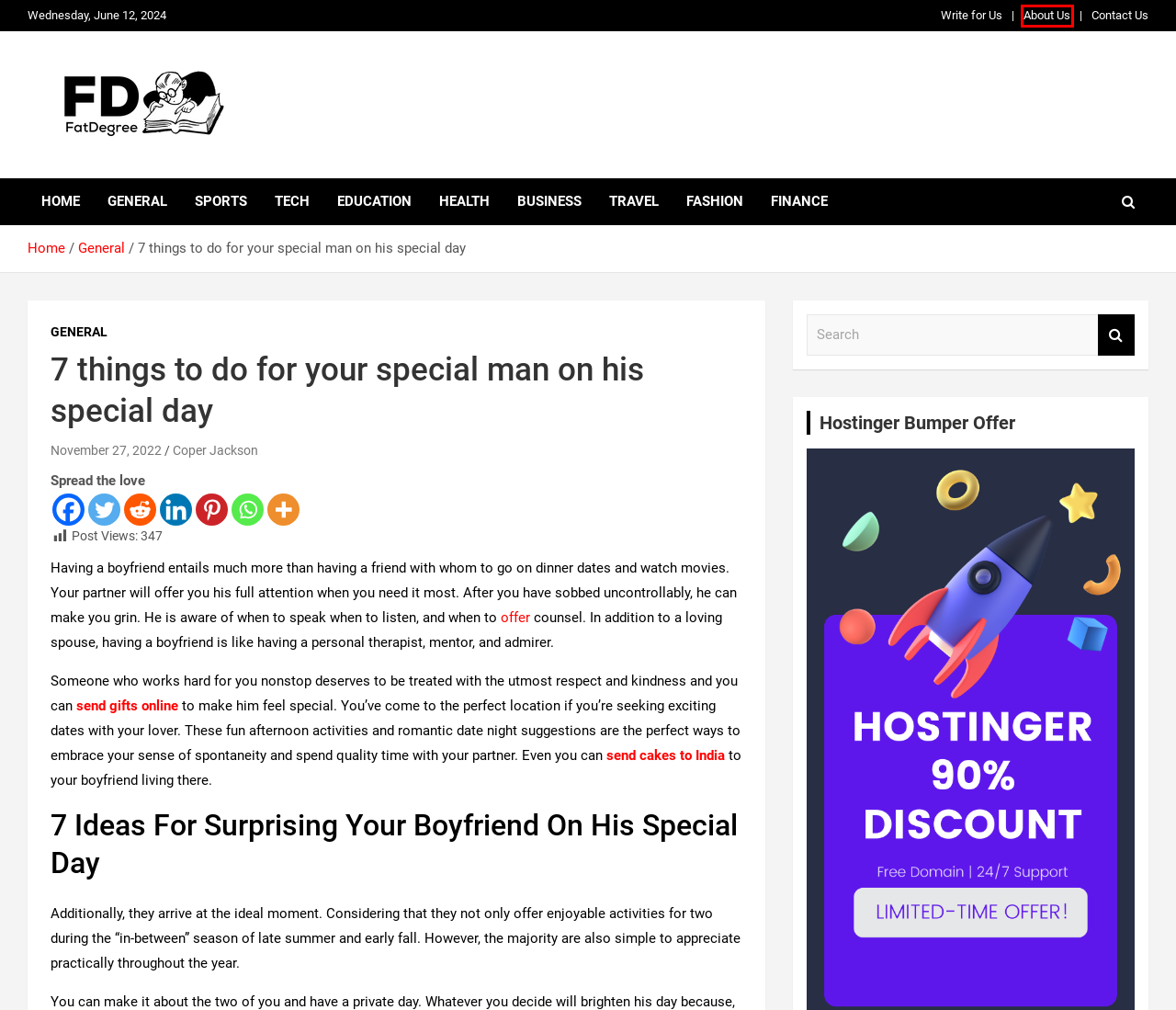Analyze the screenshot of a webpage that features a red rectangle bounding box. Pick the webpage description that best matches the new webpage you would see after clicking on the element within the red bounding box. Here are the candidates:
A. About Us - Fat Degree
B. Business Archives - Fat Degree
C. Contact Fat Degree - Fat Degree
D. General Archives - Fat Degree
E. Sports Archives - Fat Degree
F. Finance Archives - Fat Degree
G. Home - Fat Degree
H. Health Archives - Fat Degree

A